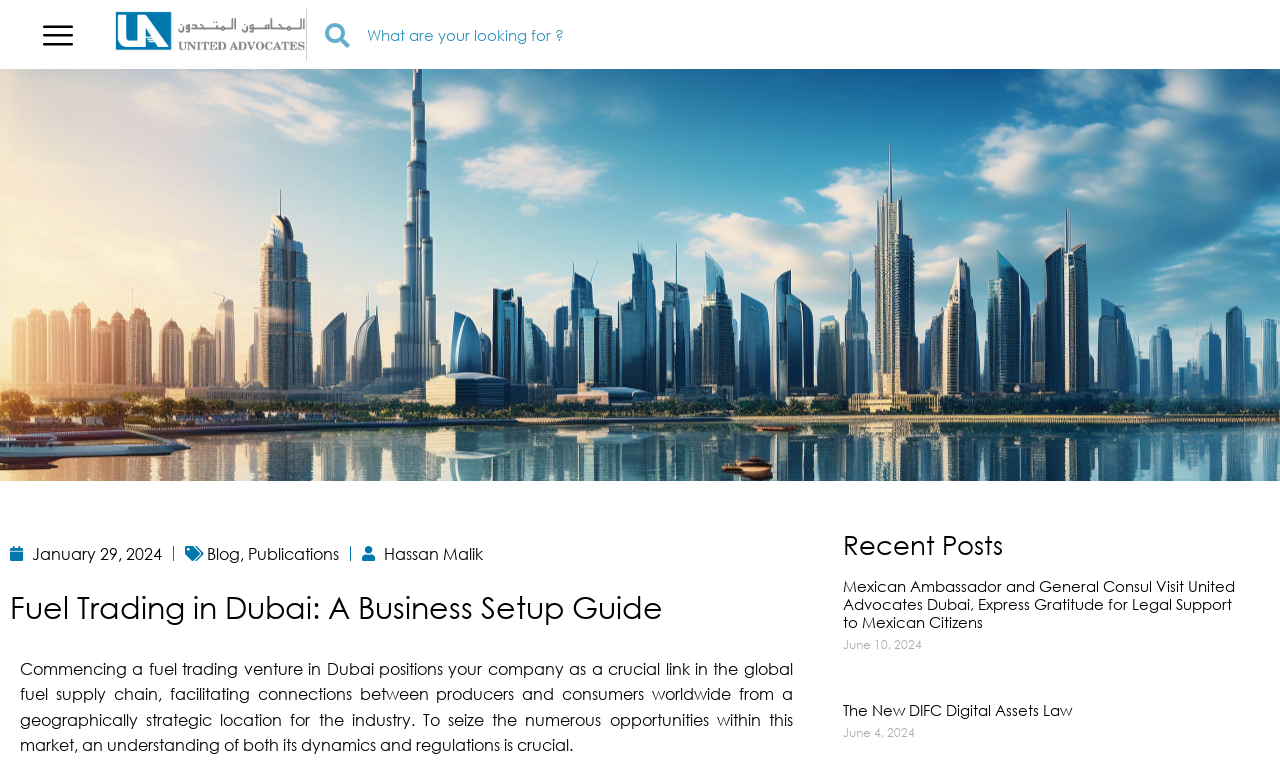Predict the bounding box for the UI component with the following description: "Blog".

[0.162, 0.706, 0.188, 0.733]